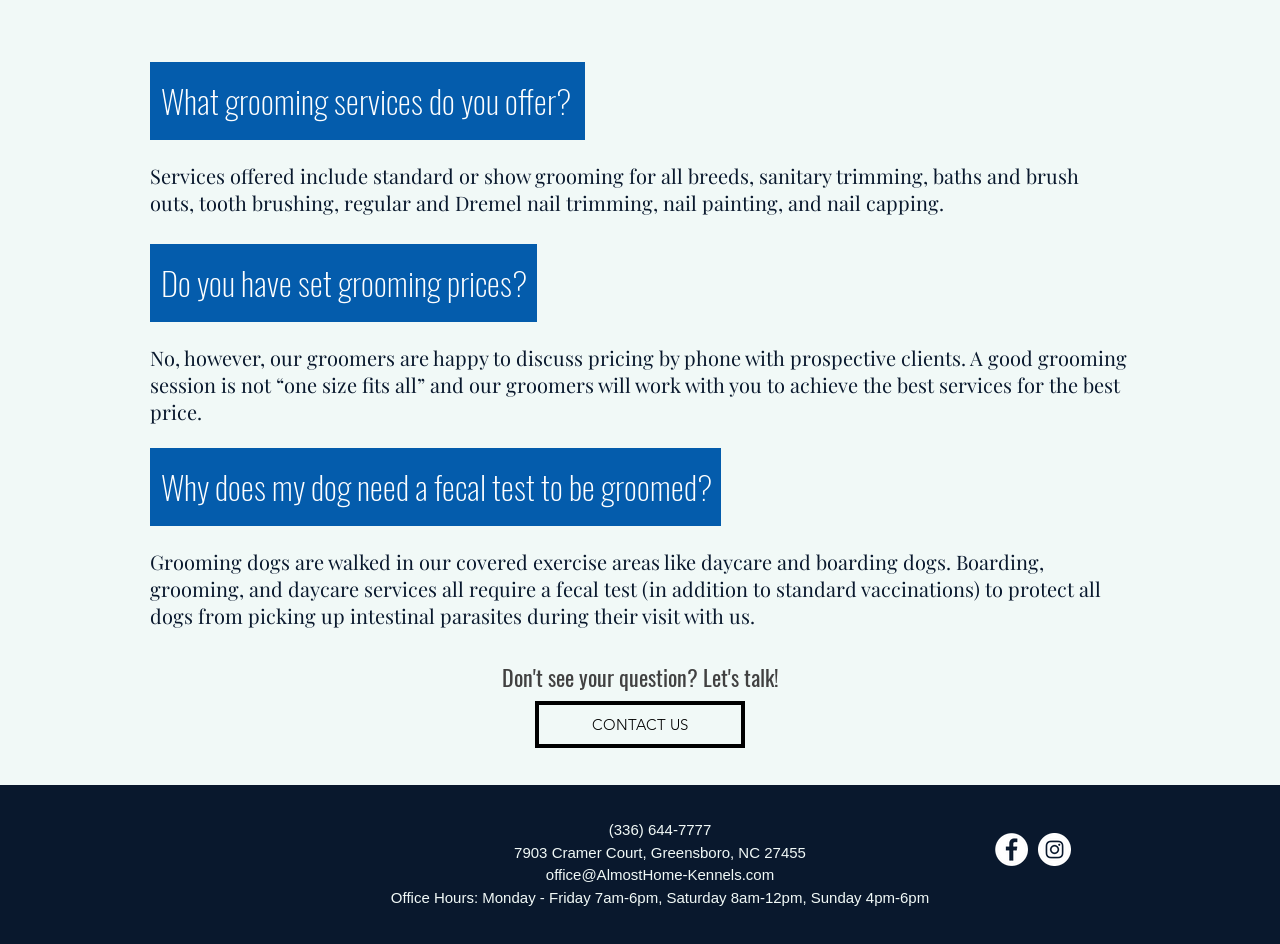From the webpage screenshot, predict the bounding box of the UI element that matches this description: "CONTACT US".

[0.418, 0.743, 0.582, 0.792]